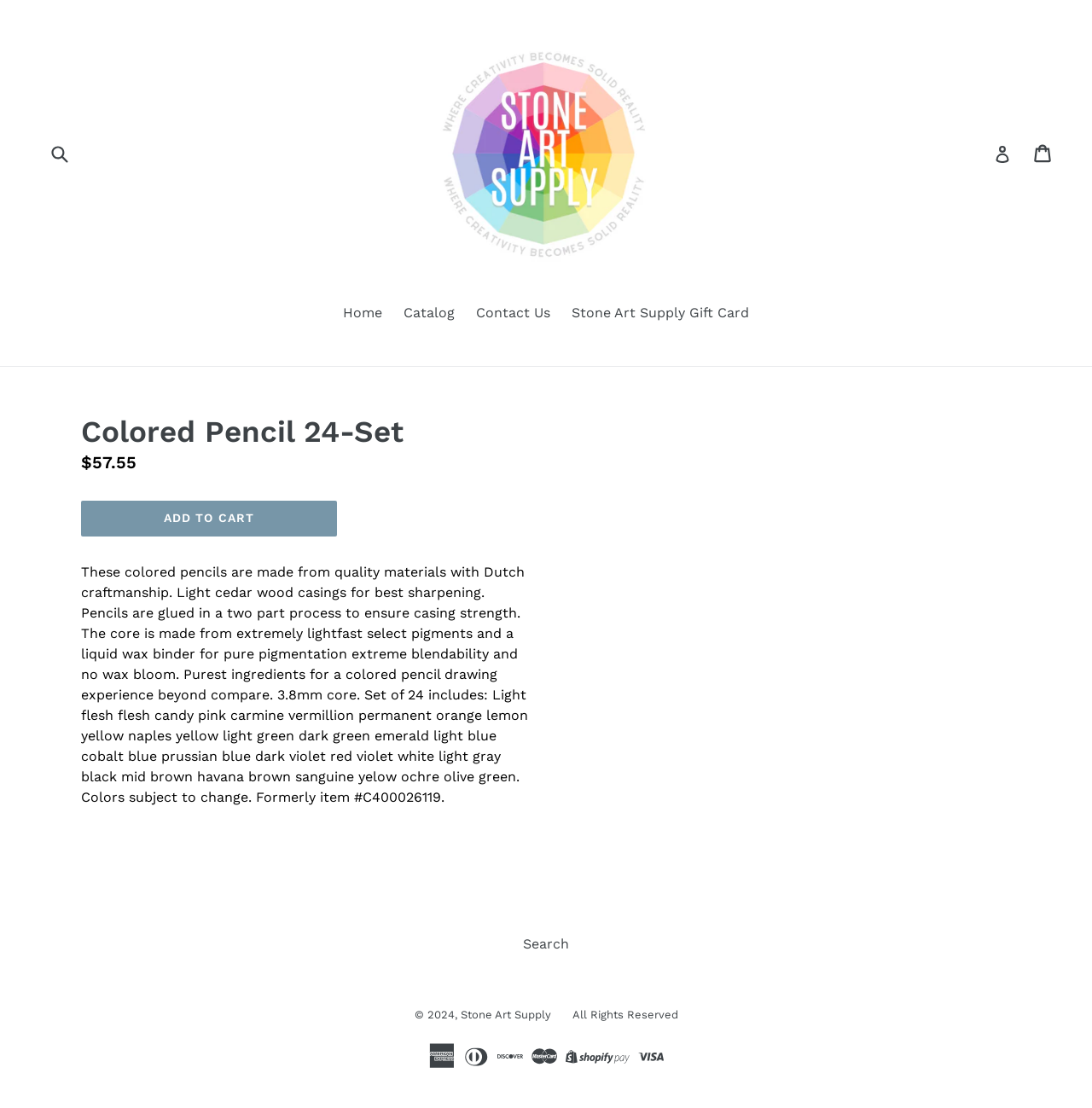Provide the bounding box coordinates for the area that should be clicked to complete the instruction: "Search for products".

[0.043, 0.123, 0.086, 0.154]